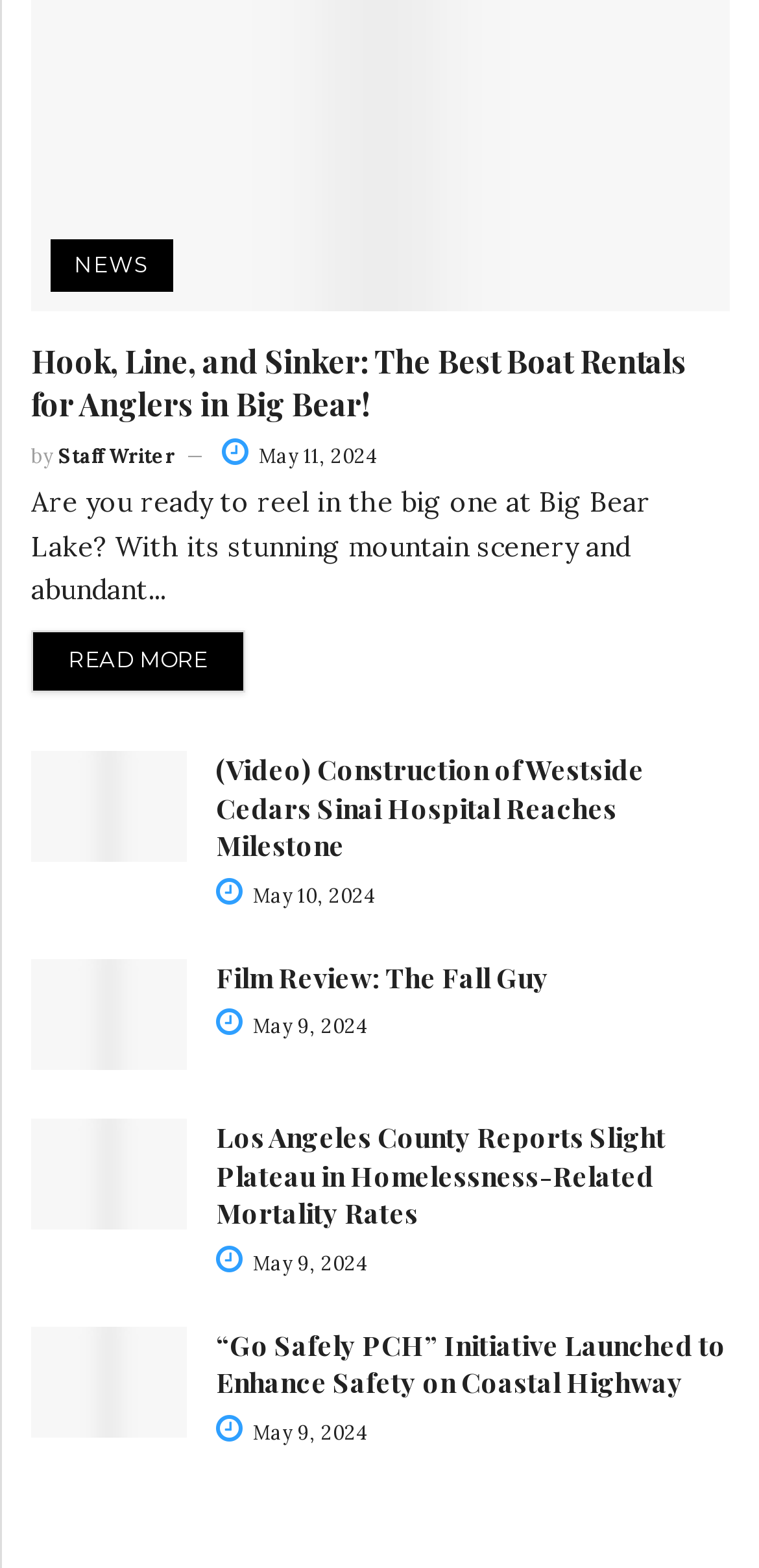Please answer the following question using a single word or phrase: 
What is the topic of the third article?

Film Review